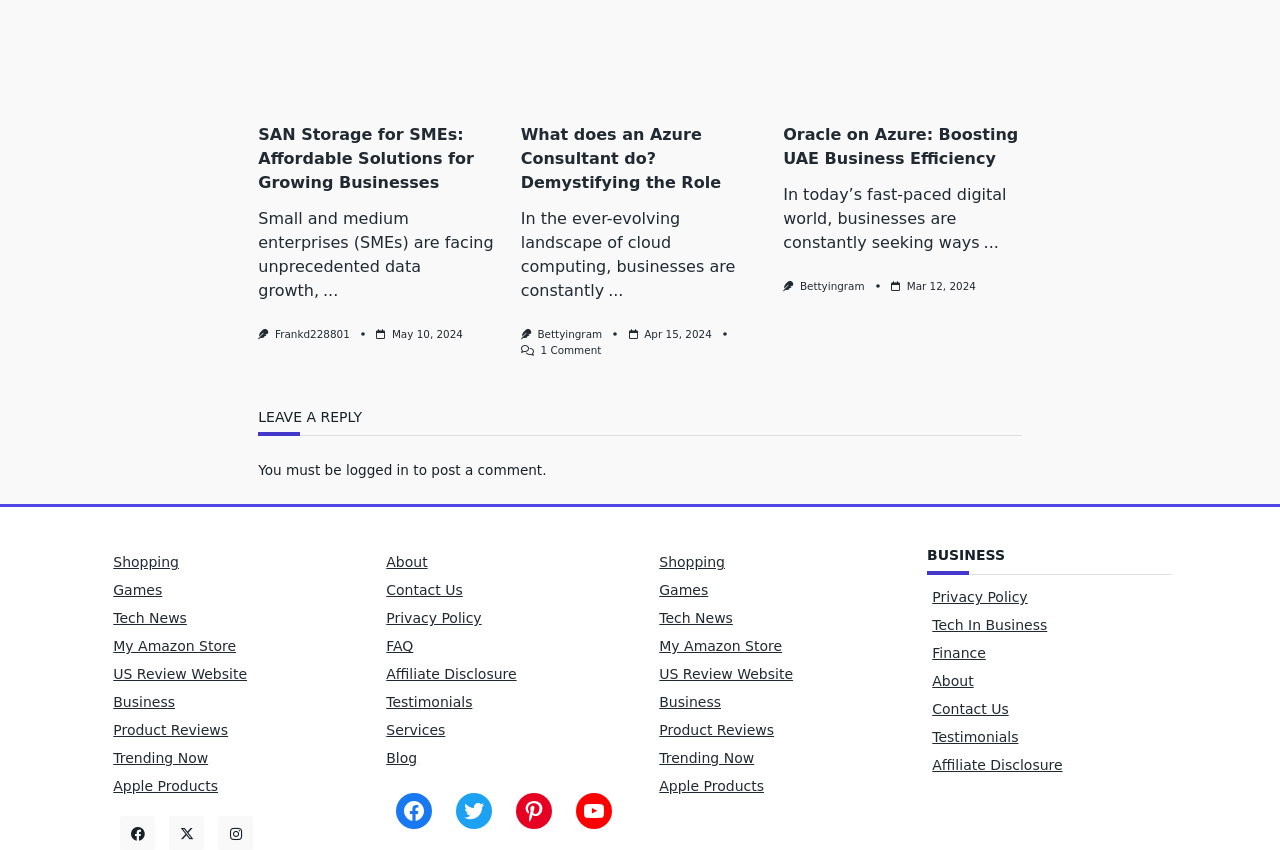Using the description: "bettyingram", identify the bounding box of the corresponding UI element in the screenshot.

[0.42, 0.386, 0.47, 0.4]